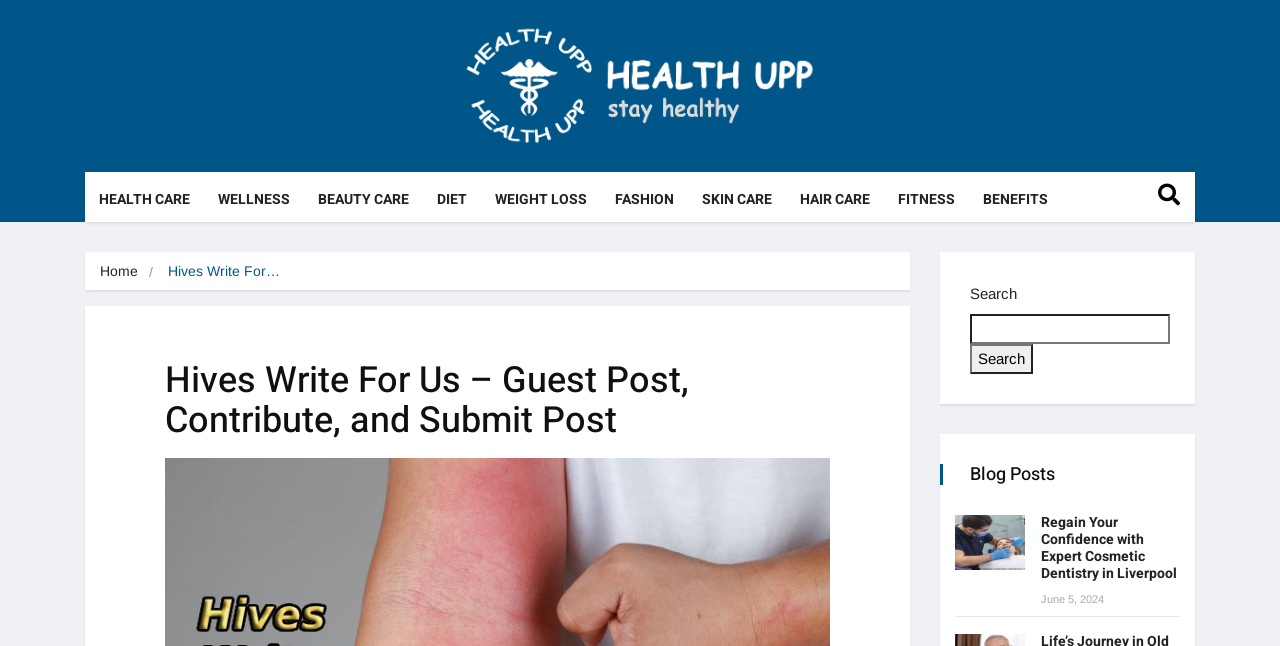Can you specify the bounding box coordinates for the region that should be clicked to fulfill this instruction: "forgot password".

None